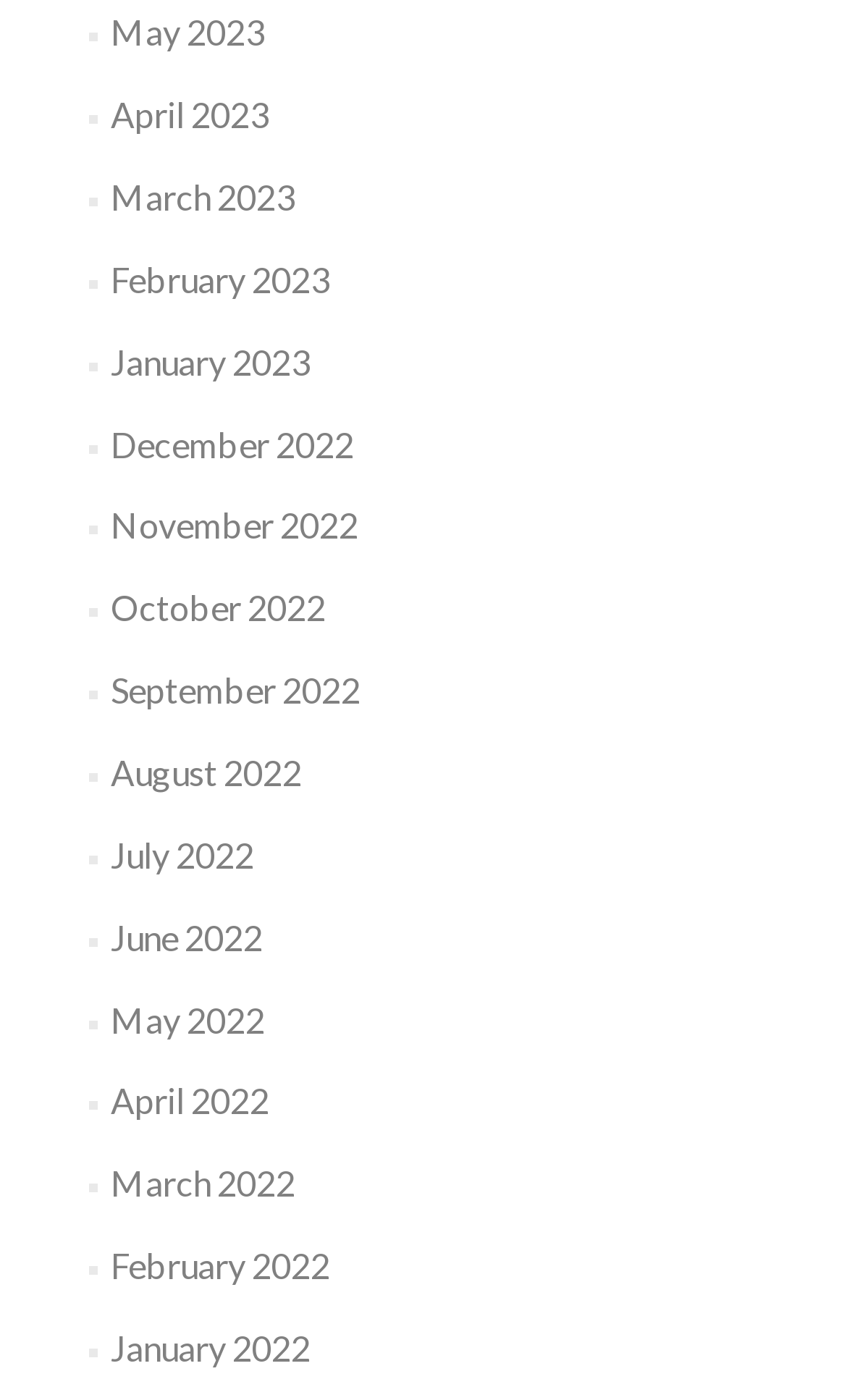Please determine the bounding box coordinates for the UI element described as: "May 2023".

[0.13, 0.008, 0.312, 0.038]